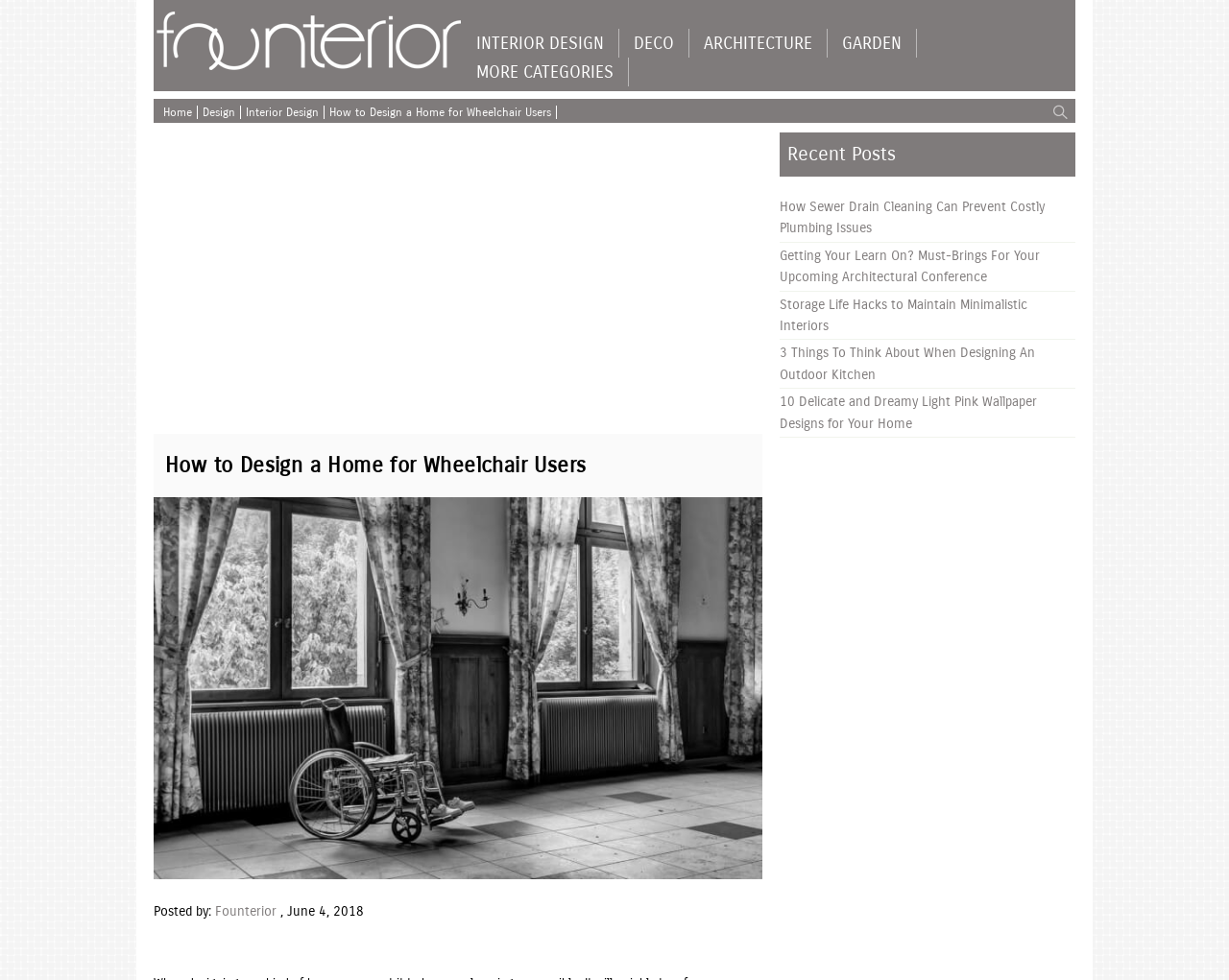What is the title of the current article?
Please respond to the question thoroughly and include all relevant details.

I found a heading element with the text 'How to Design a Home for Wheelchair Users' which is likely the title of the current article.